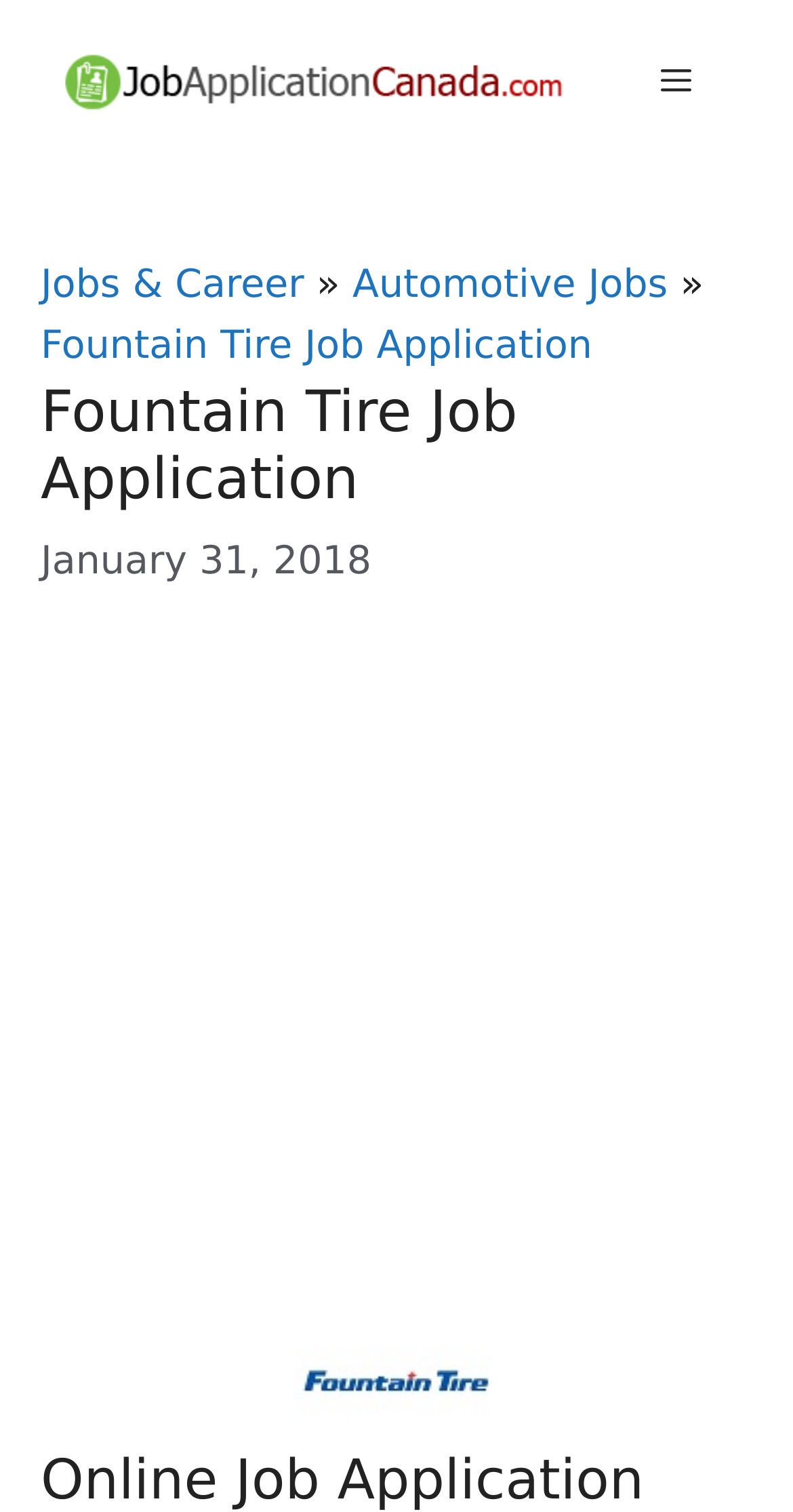Extract the primary heading text from the webpage.

Fountain Tire Job Application